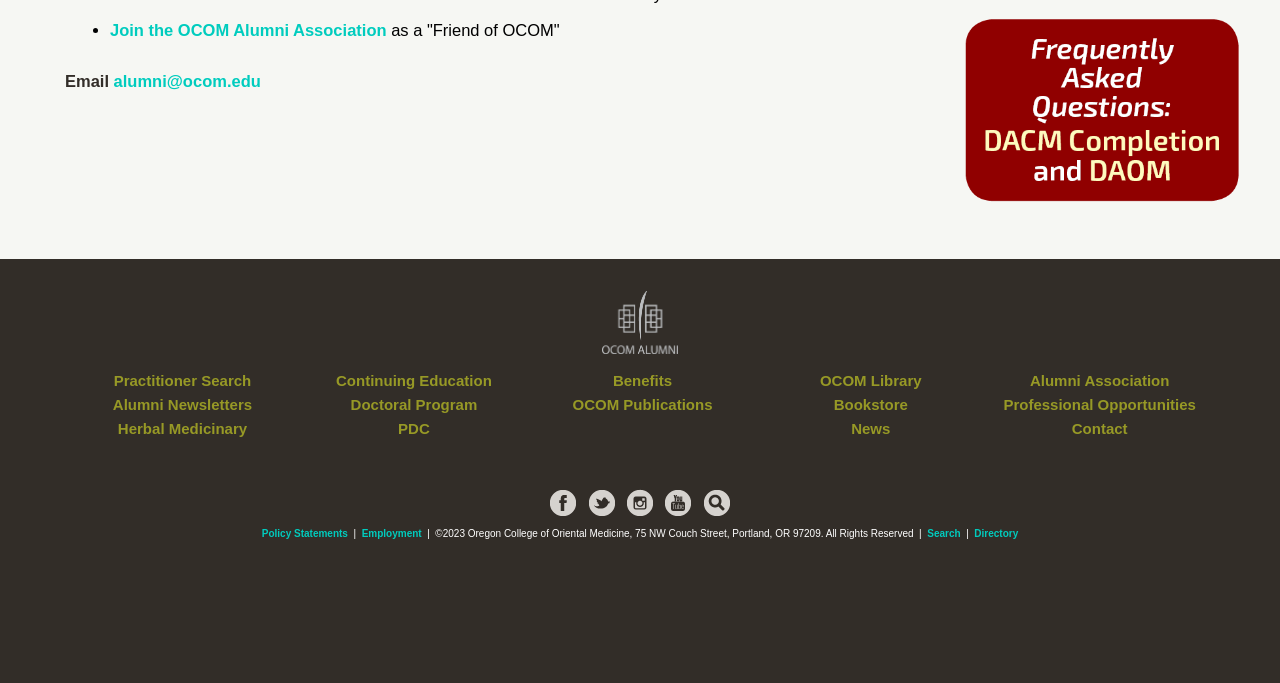Use a single word or phrase to answer the question: What is the 'Practitioner Search' link for?

To search for practitioners